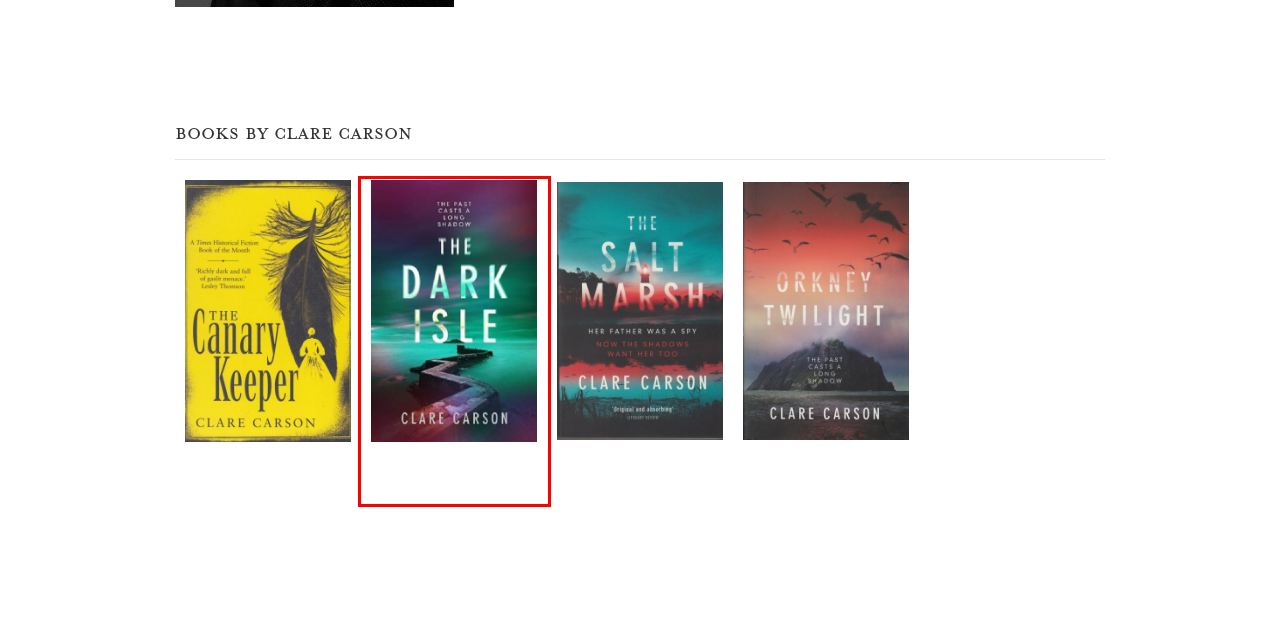Analyze the given webpage screenshot and identify the UI element within the red bounding box. Select the webpage description that best matches what you expect the new webpage to look like after clicking the element. Here are the candidates:
A. The Dark Isle | AM Heath Literary Agents
B. Orkney Twilight | AM Heath Literary Agents
C. The Salt Marsh | AM Heath Literary Agents
D. Oli Munson | AM Heath Literary Agents
E. The Canary Keeper | AM Heath Literary Agents
F. Permissions | AM Heath Literary Agents
G. Authors Archive | AM Heath Literary Agents
H. Privacy Notice | AM Heath Literary Agents

A